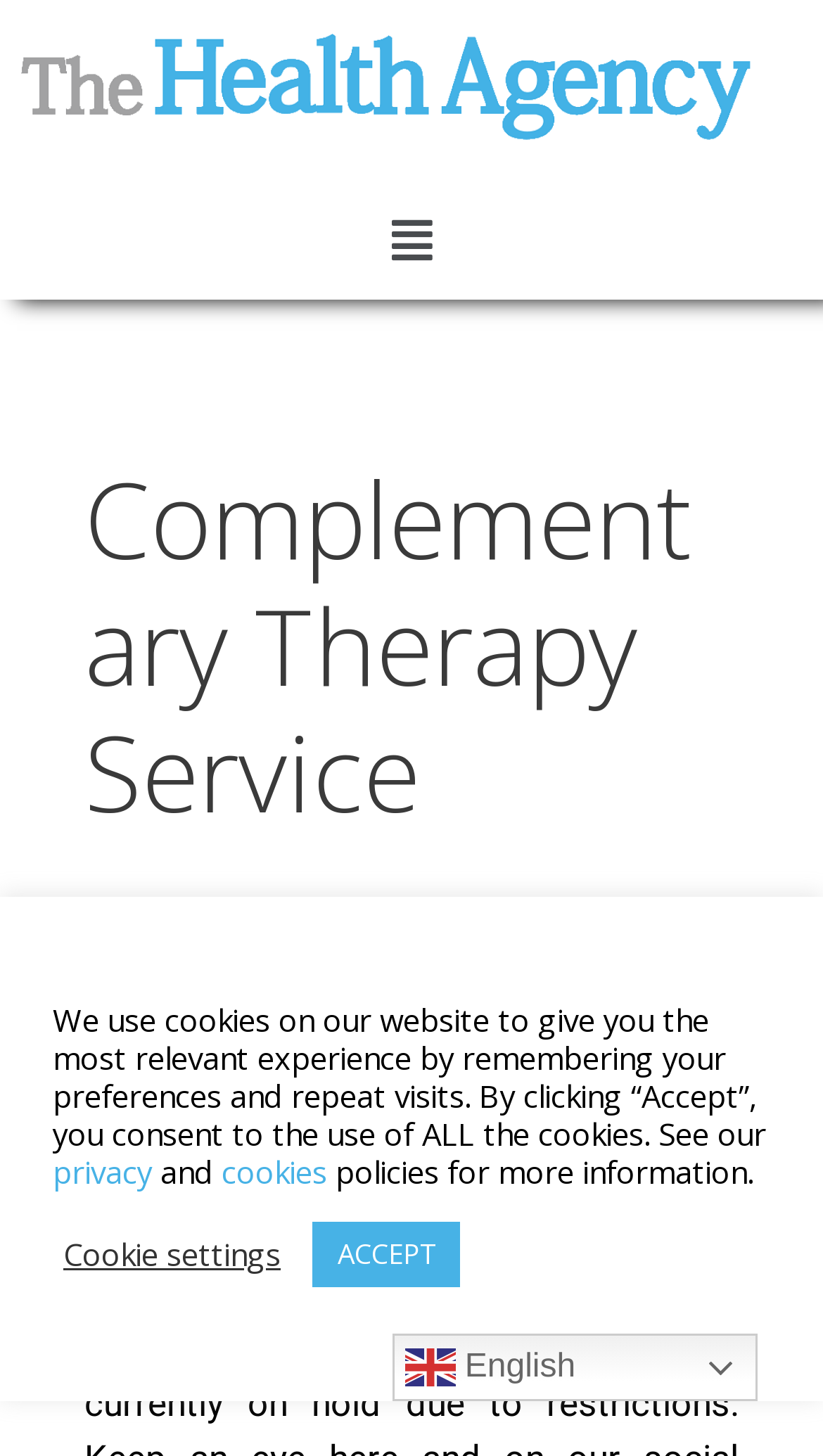How many buttons are present in the cookie notification section?
Give a single word or phrase as your answer by examining the image.

Two